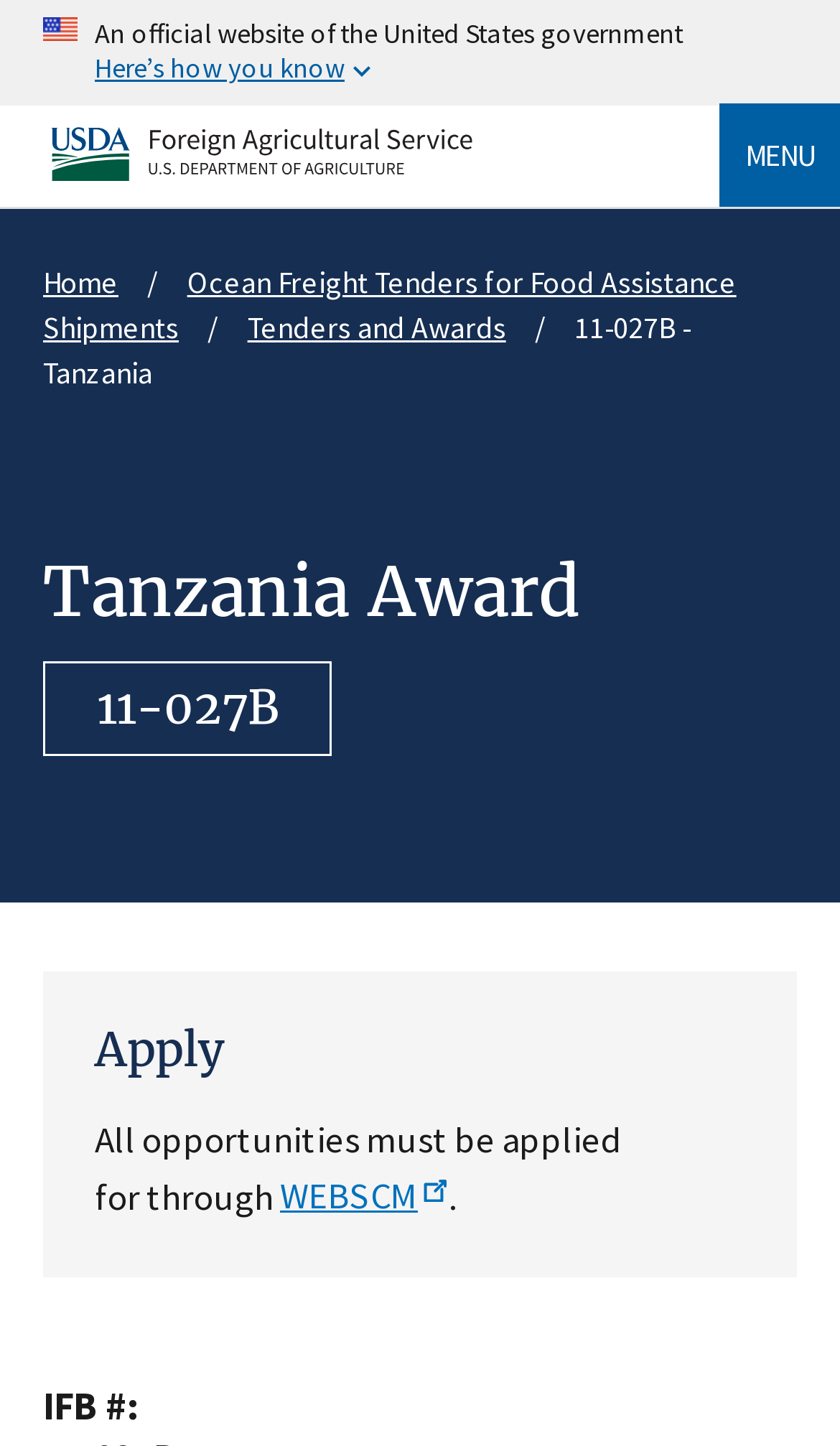Utilize the details in the image to give a detailed response to the question: What is the external link mentioned in the 'Apply' section?

In the 'Apply' section, I found a link 'WEBSCM (link is external)' which is an external link, and the text '(link is external)' is an indication of that.